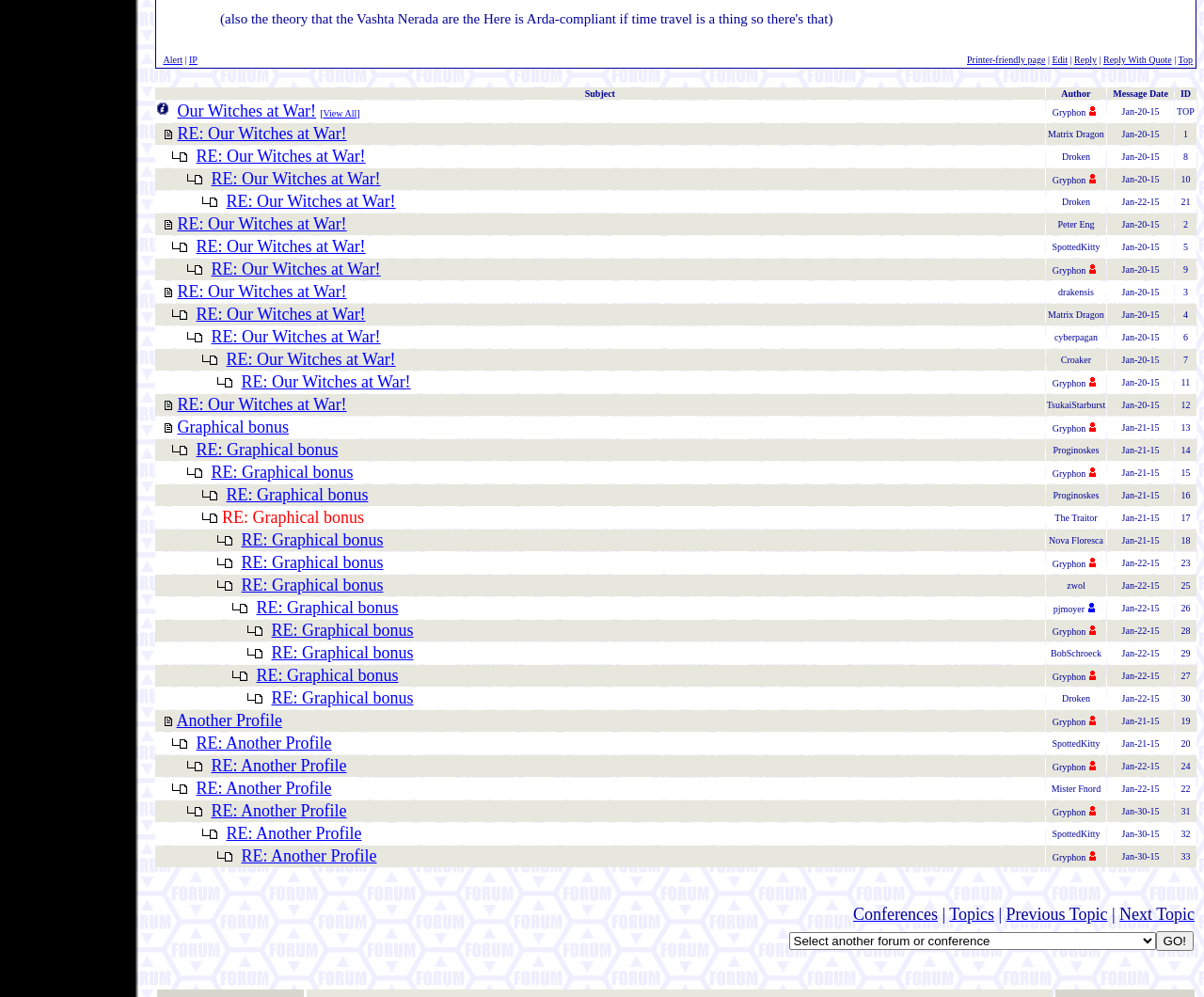Identify the bounding box for the UI element described as: "Our Witches at War!". The coordinates should be four float numbers between 0 and 1, i.e., [left, top, right, bottom].

[0.147, 0.102, 0.263, 0.121]